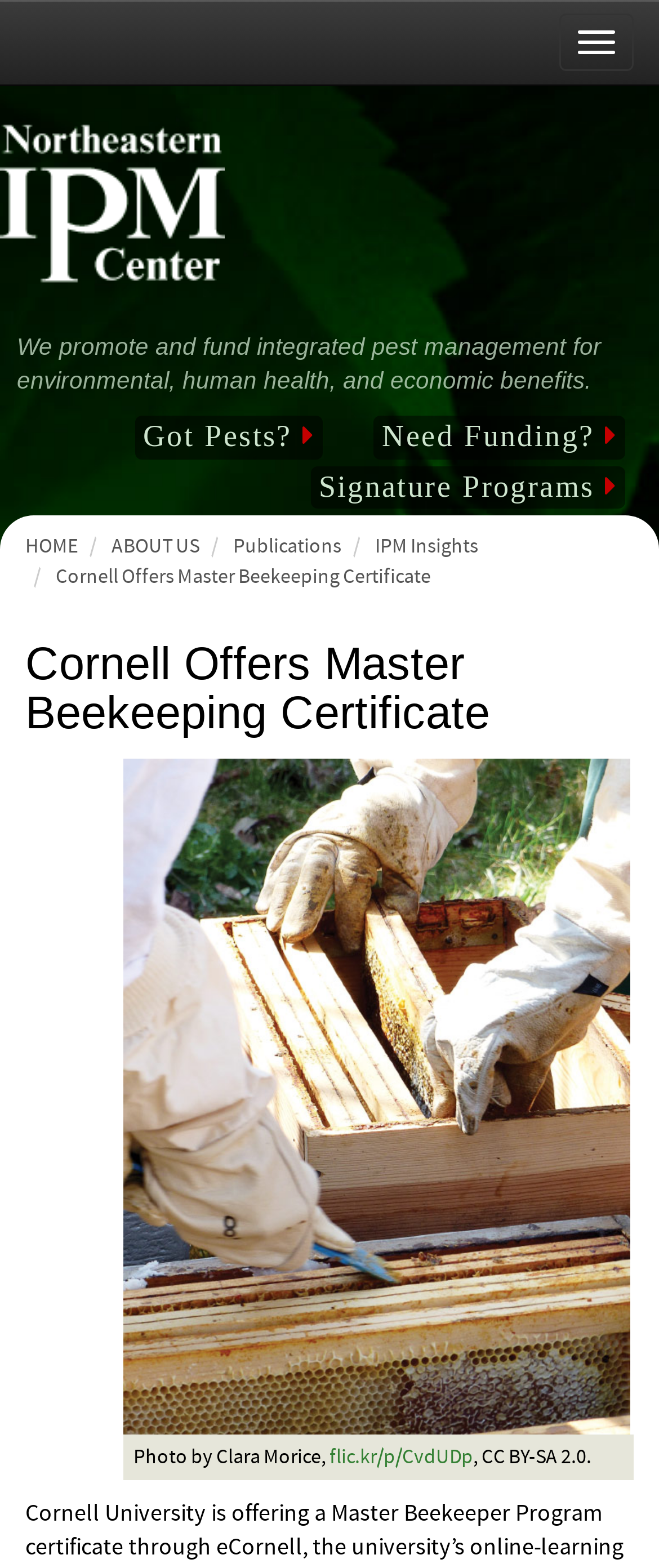Determine the bounding box coordinates of the clickable element to complete this instruction: "Visit the 'Northeastern IPM Center' homepage". Provide the coordinates in the format of four float numbers between 0 and 1, [left, top, right, bottom].

[0.0, 0.119, 0.341, 0.138]